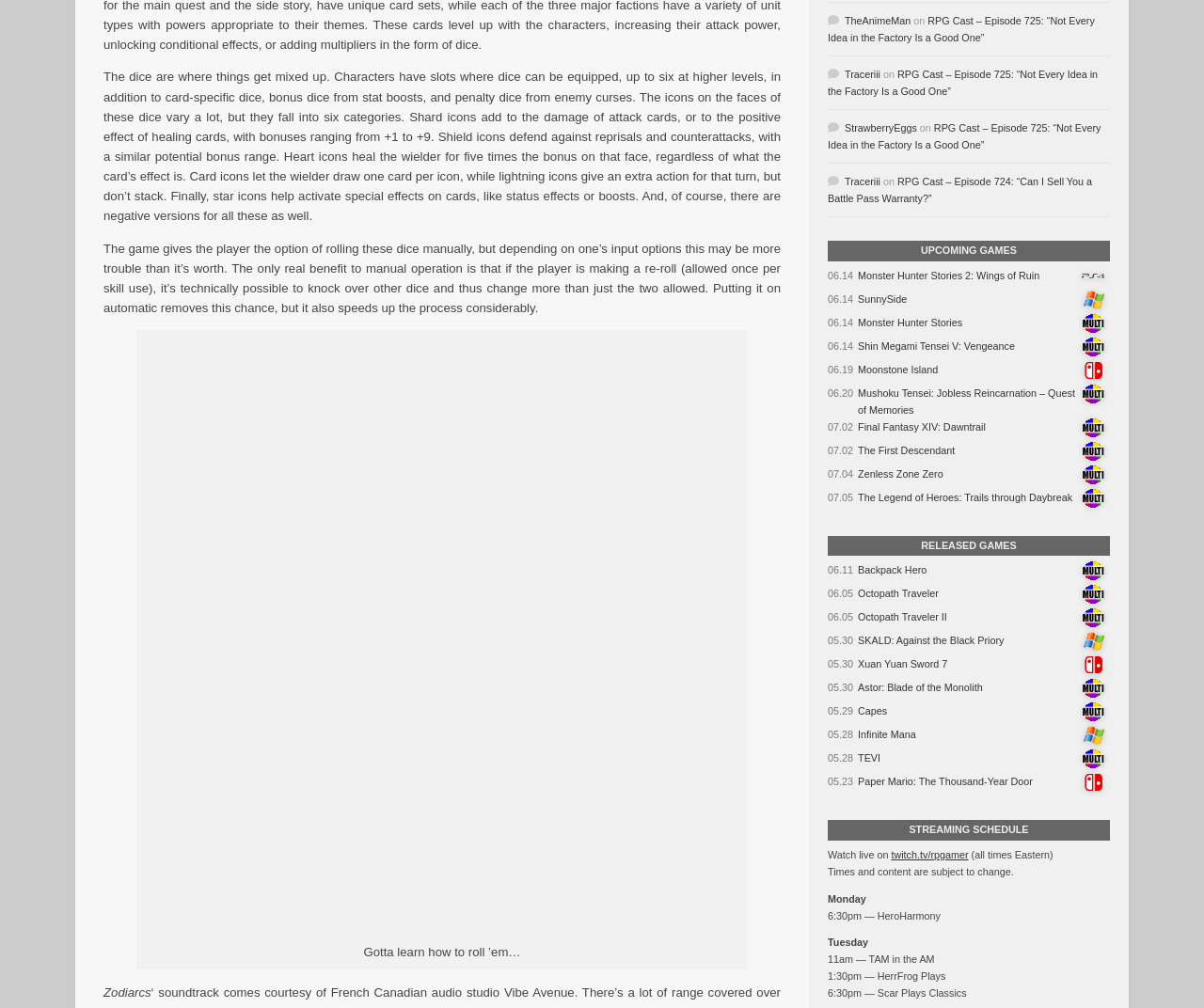Can you show the bounding box coordinates of the region to click on to complete the task described in the instruction: "Click on the link to RPG Cast – Episode 725"?

[0.688, 0.015, 0.909, 0.043]